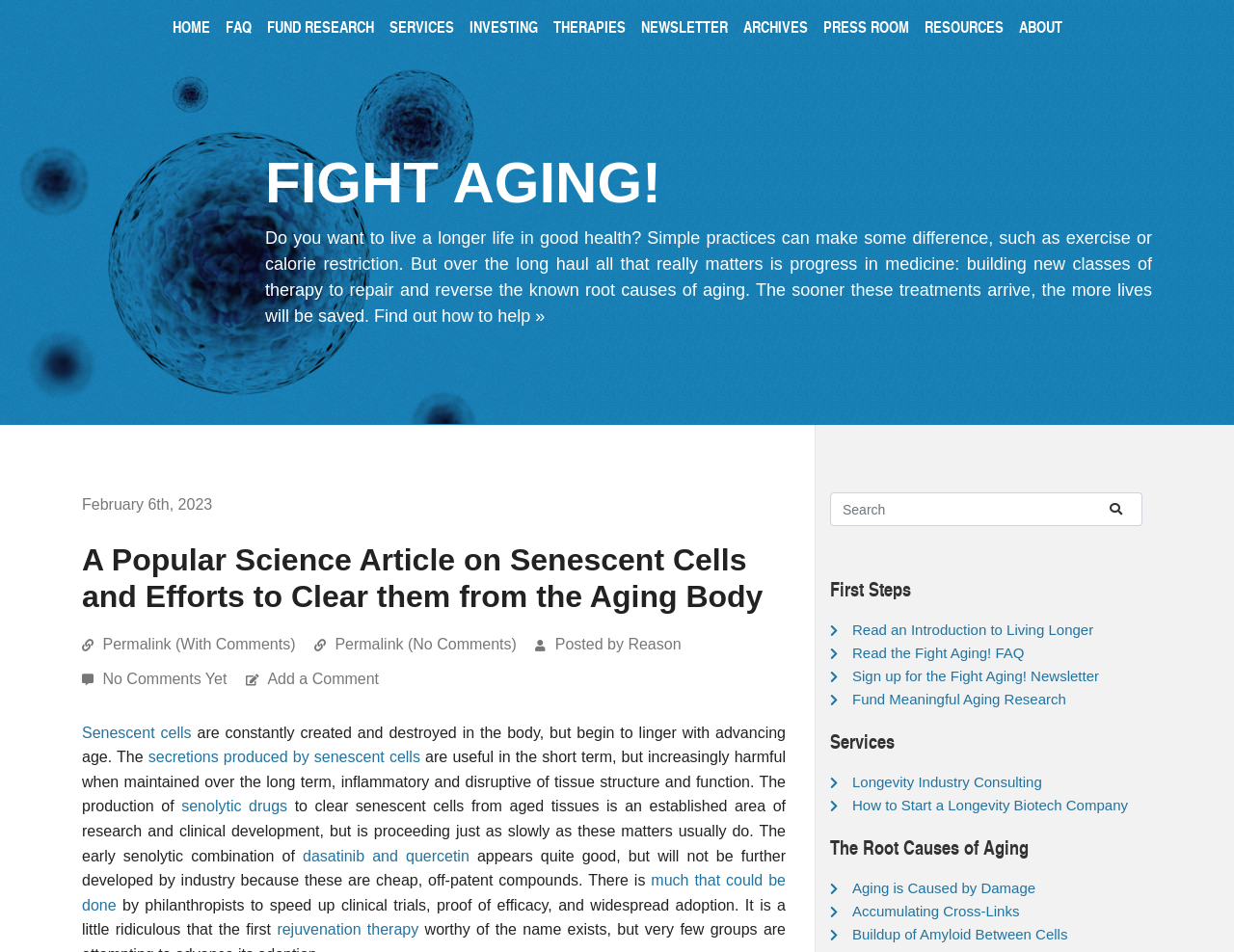Using the information in the image, give a detailed answer to the following question: What is the main topic of this webpage?

Based on the webpage content, the main topic is about senescent cells and their relation to aging, including the efforts to clear them from the aging body.